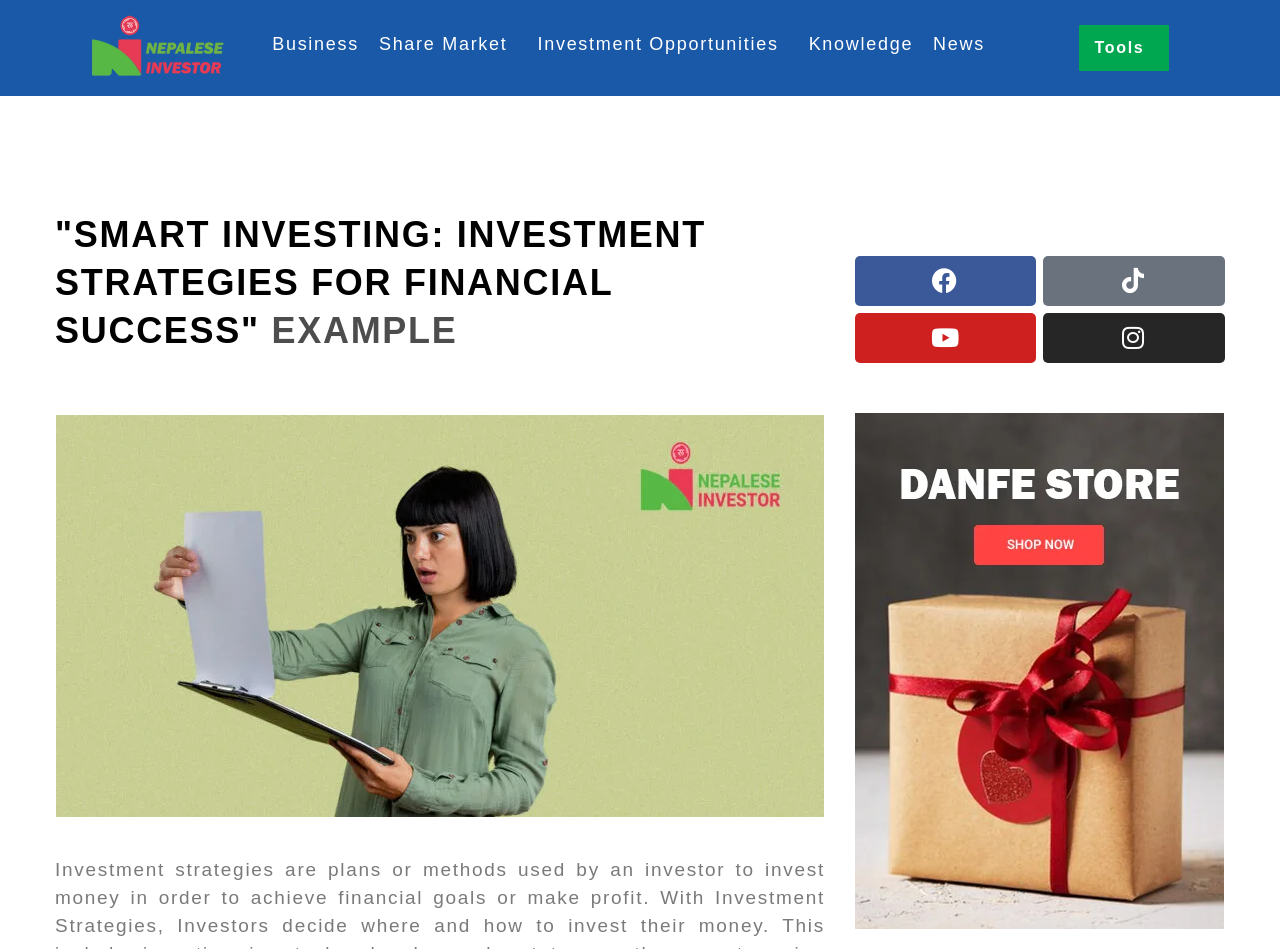Locate the bounding box coordinates of the area you need to click to fulfill this instruction: 'Visit the 'Danfe Store' website'. The coordinates must be in the form of four float numbers ranging from 0 to 1: [left, top, right, bottom].

[0.668, 0.435, 0.957, 0.978]